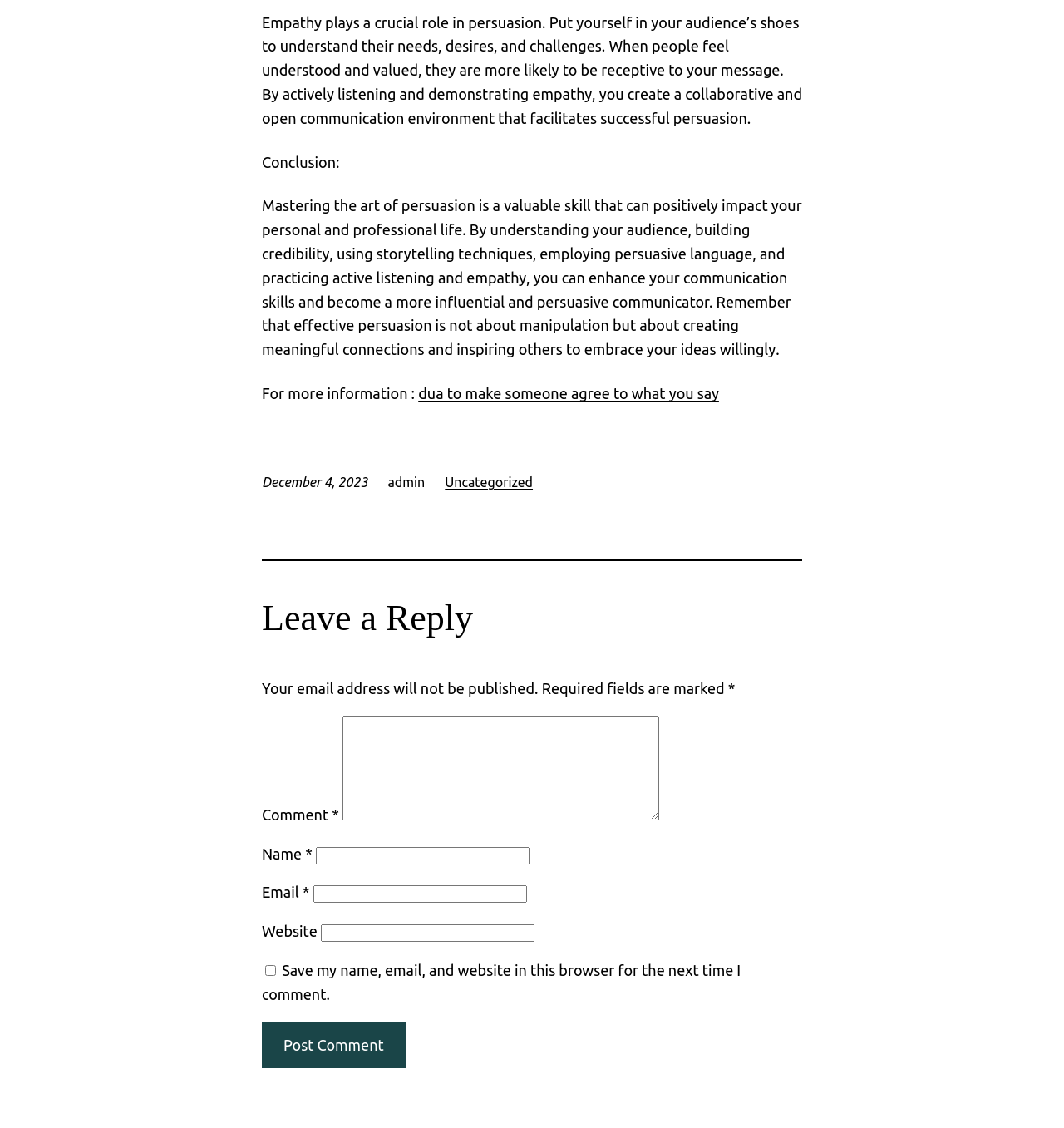Please examine the image and provide a detailed answer to the question: What is the date of the post?

The date of the post is December 4, 2023, as indicated by the text 'December 4, 2023' which is located below the main content of the webpage.